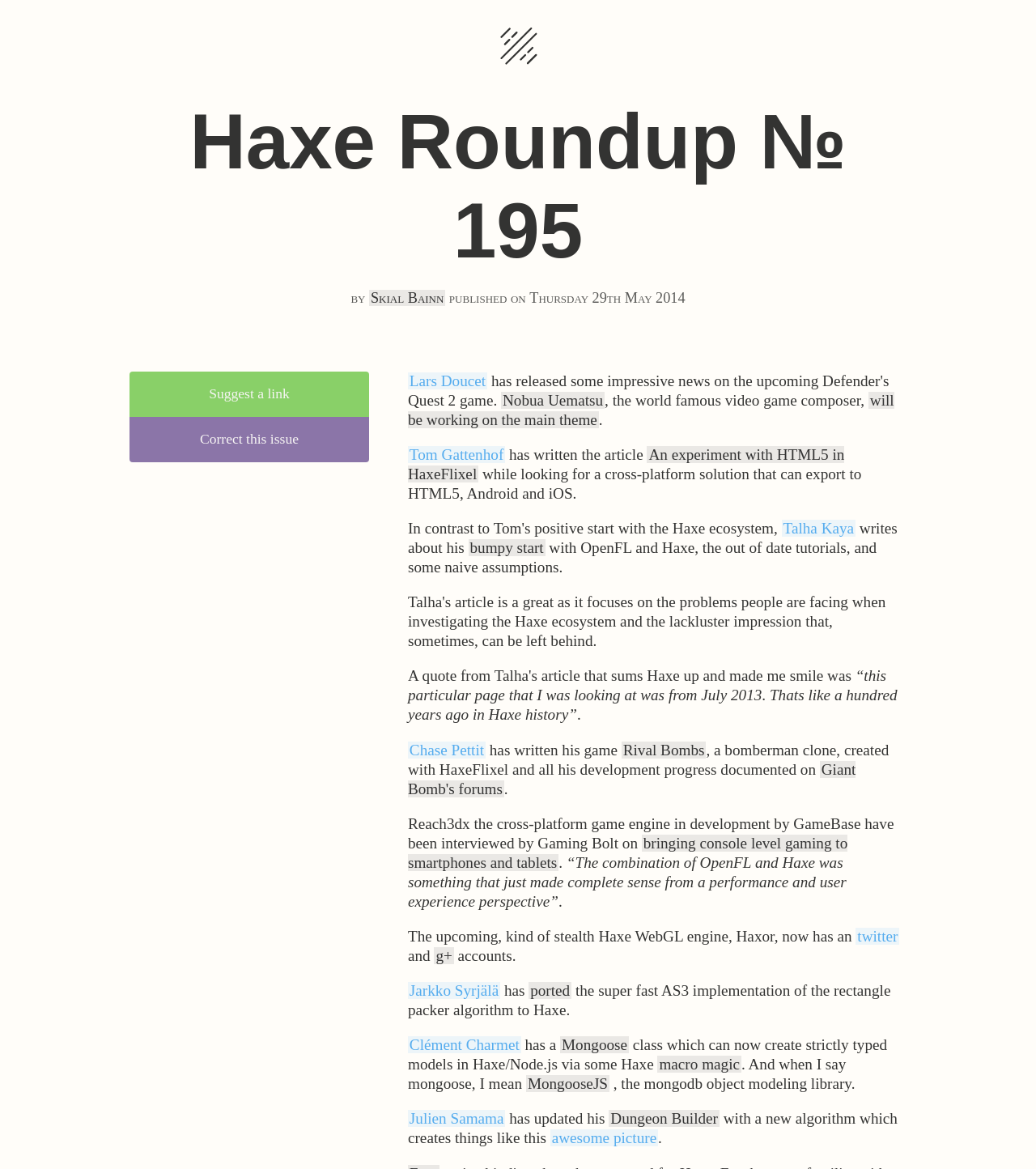Given the element description, predict the bounding box coordinates in the format (top-left x, top-left y, bottom-right x, bottom-right y), using floating point numbers between 0 and 1: Giant Bomb's forums

[0.394, 0.651, 0.826, 0.682]